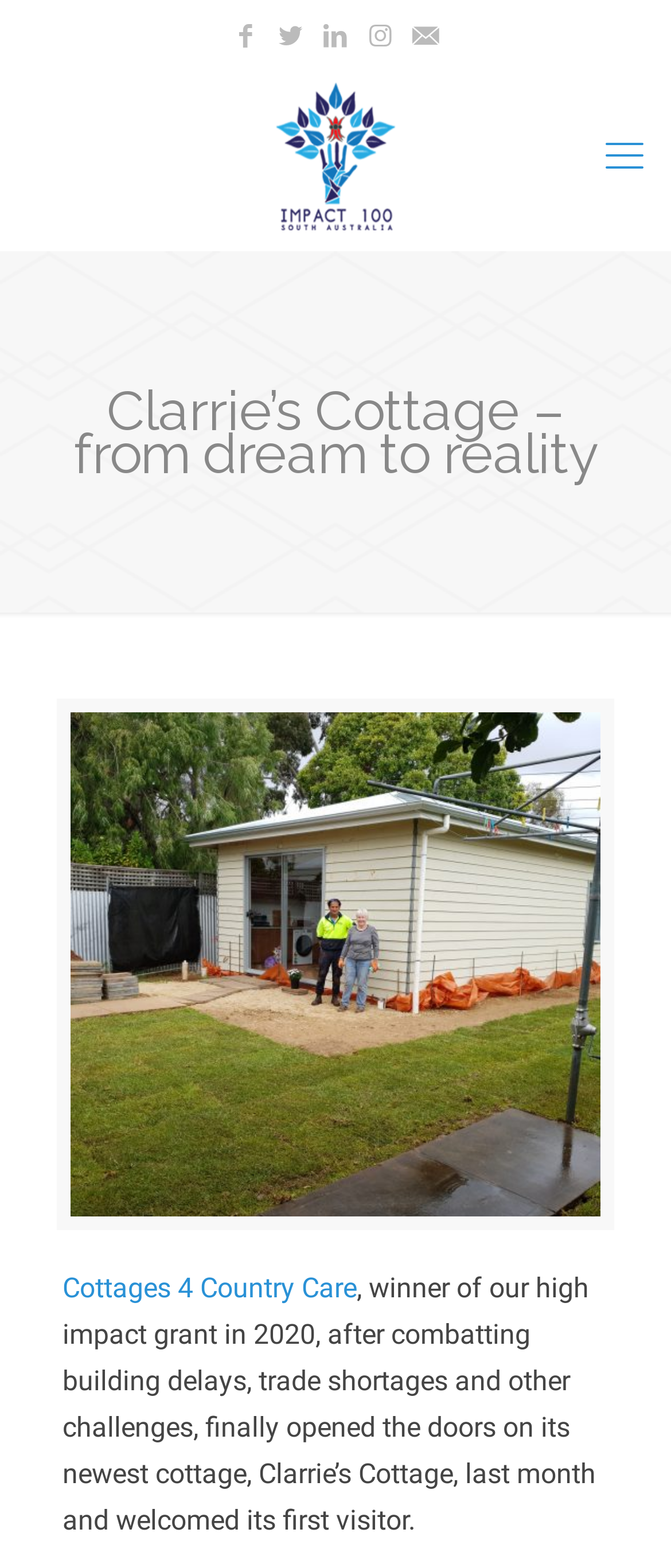Write a detailed summary of the webpage, including text, images, and layout.

The webpage is about Impact100 SA, specifically featuring a story about Clarrie's Cottage. At the top left, there are five social media links, each represented by an icon, aligned horizontally. To the right of these icons, there is a logo, which takes up a significant portion of the top section of the page. 

Below the logo, there is a prominent heading that reads "Clarrie's Cottage – from dream to reality". 

Further down the page, there is a section that discusses Cottages 4 Country Care, the winner of a high-impact grant in 2020. This section includes a link to Cottages 4 Country Care and a paragraph of text that describes the challenges they faced and the eventual opening of Clarrie's Cottage, which welcomed its first visitor last month.